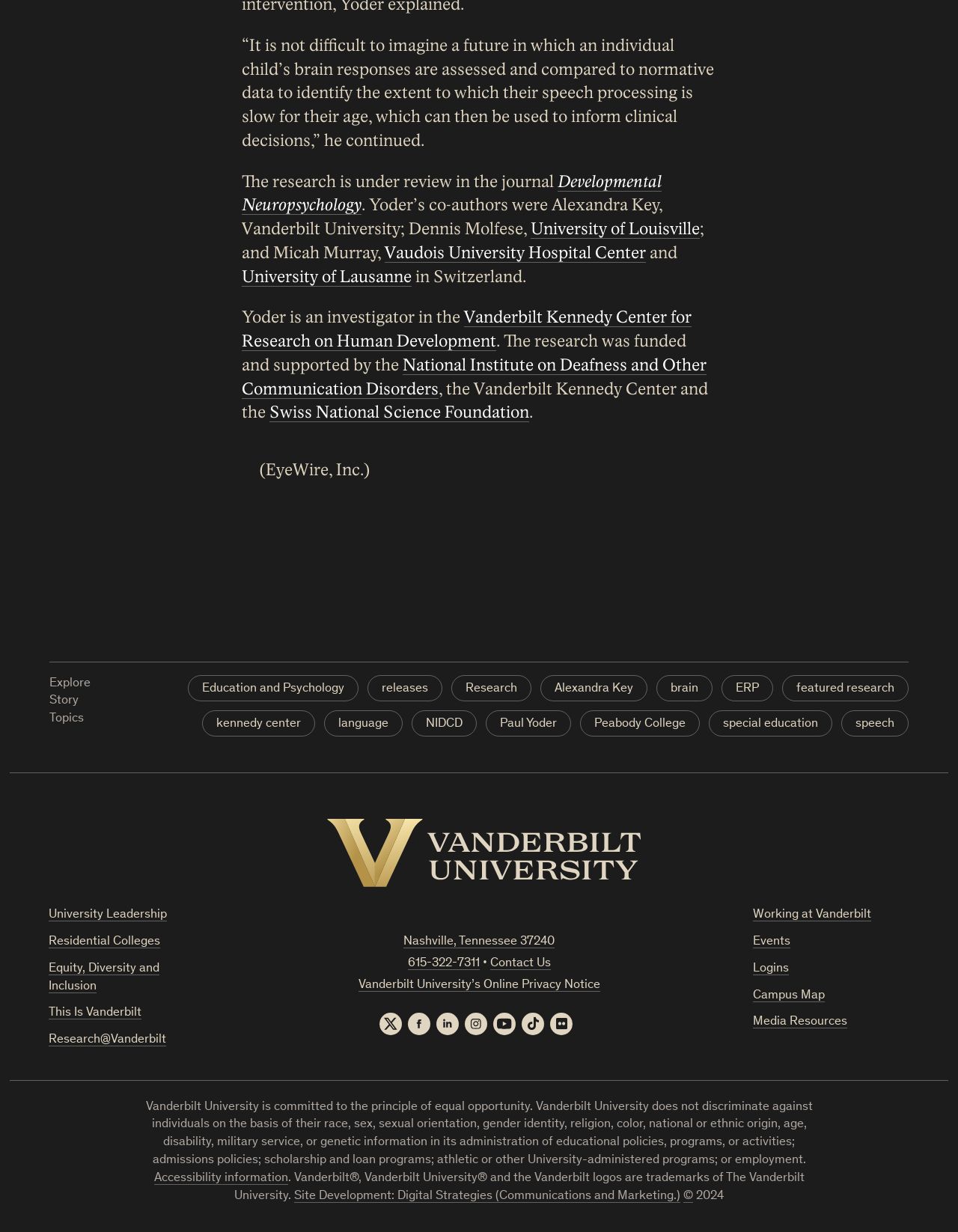Respond to the question below with a single word or phrase: What is the name of the researcher mentioned in the article?

Paul Yoder